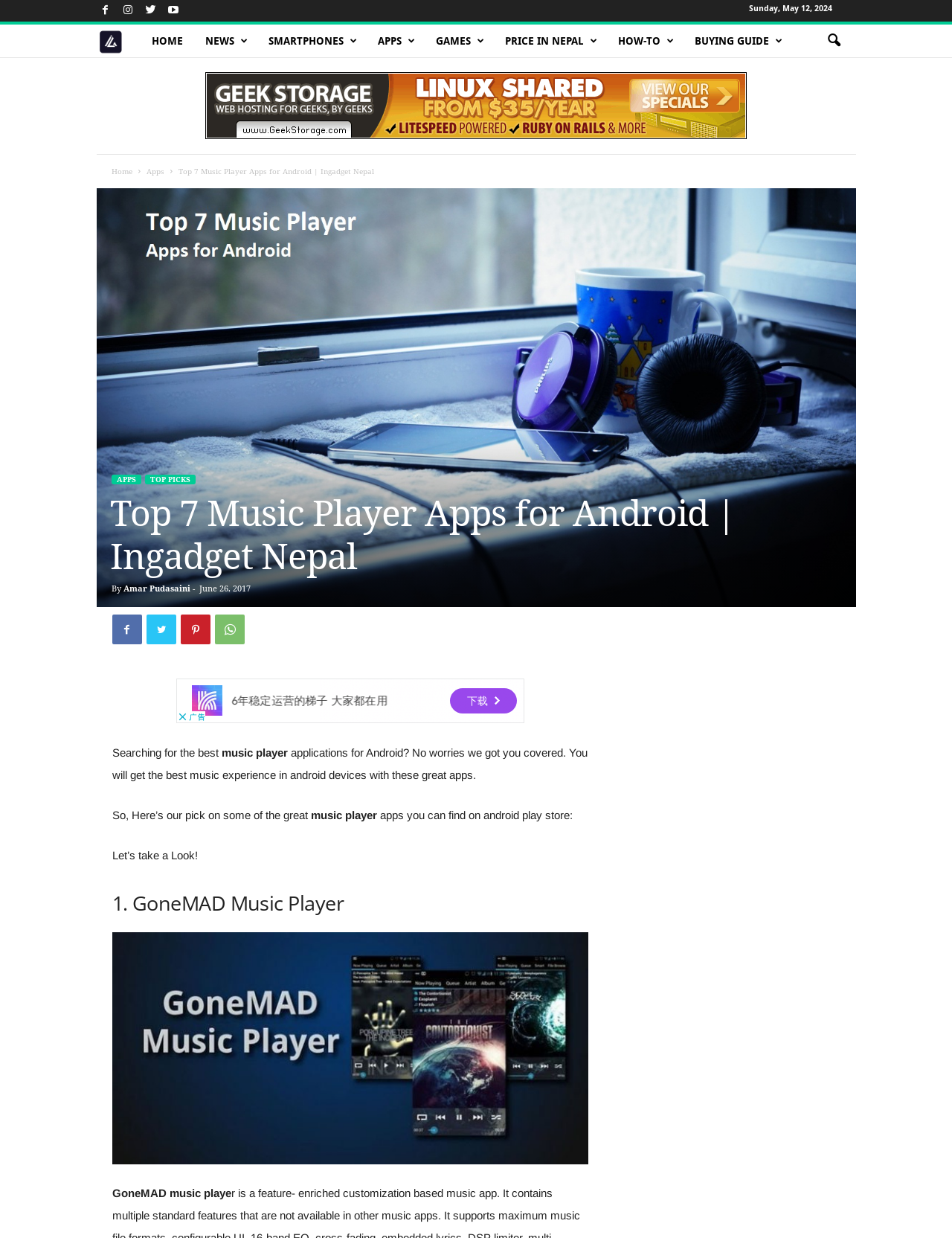What is the date of the article?
Use the screenshot to answer the question with a single word or phrase.

June 26, 2017